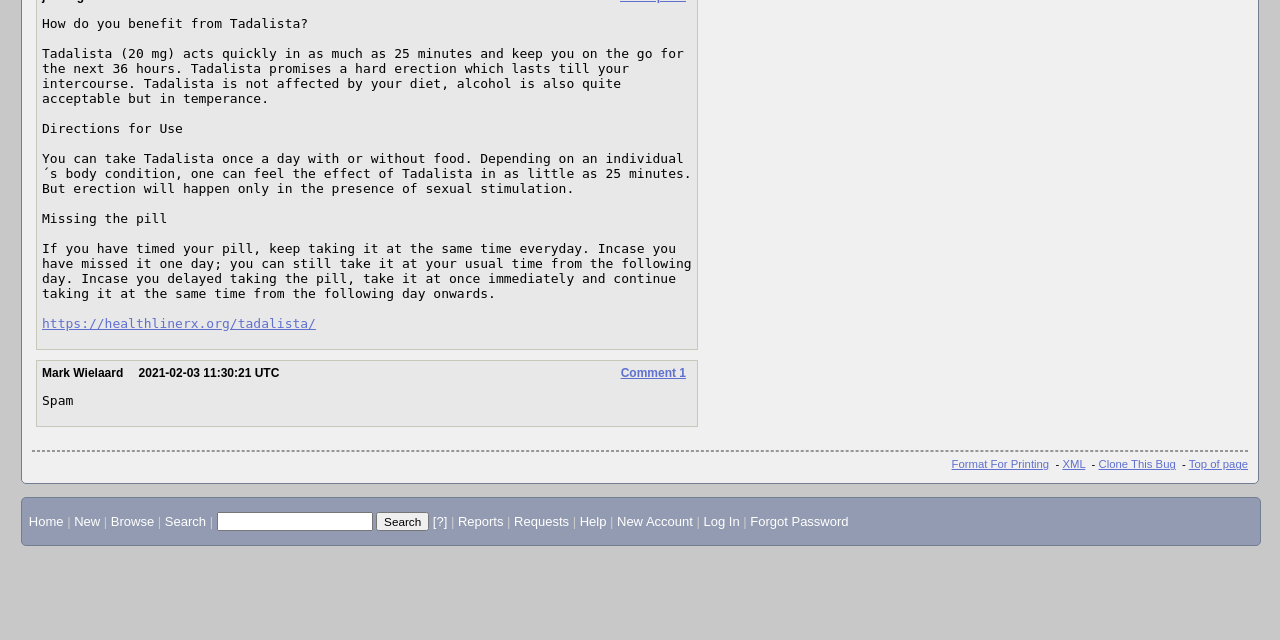Predict the bounding box of the UI element based on this description: "Format For Printing".

[0.743, 0.716, 0.82, 0.735]